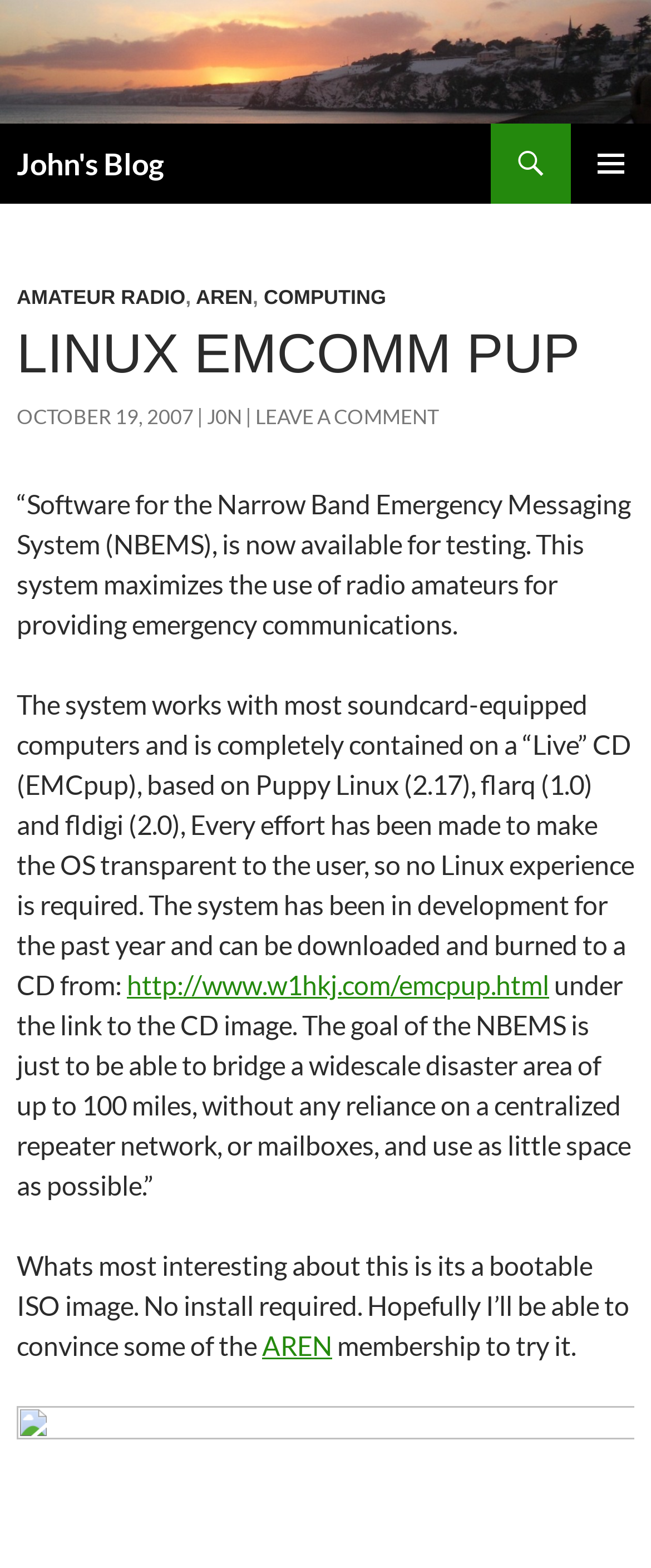What is the purpose of the NBEMS system?
Respond to the question with a single word or phrase according to the image.

Emergency communications